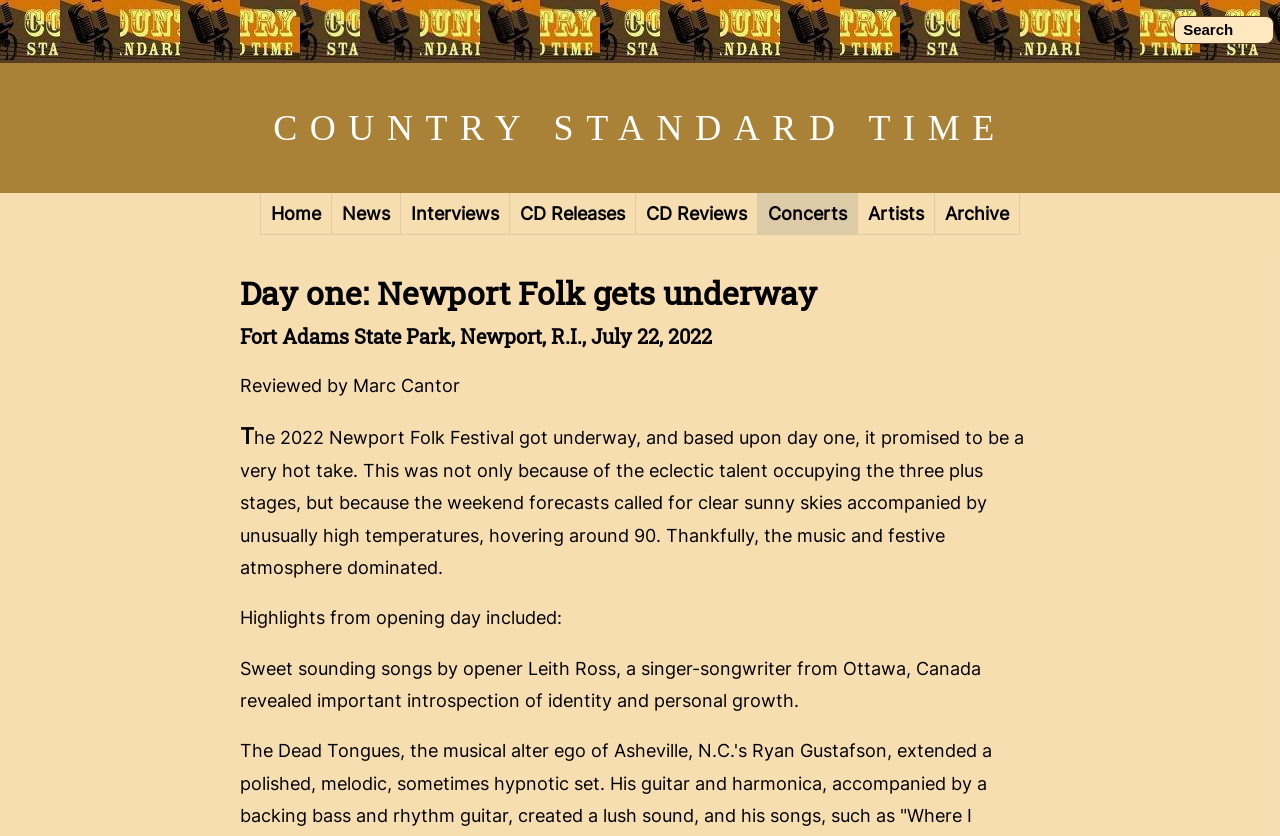Detail the various sections and features present on the webpage.

The webpage is a concert review of the Newport Folk Festival, specifically day one. At the top right corner, there is a search box with the label "Search". Below it, there is a horizontal navigation menu with links to different sections of the website, including "Home", "News", "Interviews", "CD Releases", "CD Reviews", "Concerts", "Artists", and "Archive".

The main content of the webpage is divided into sections. The title of the review, "Day one: Newport Folk gets underway", is displayed prominently in the middle of the page, followed by the location and date of the event, "Fort Adams State Park, Newport, R.I., July 22, 2022". The reviewer's name, "Marc Cantor", is mentioned below.

The review itself is a block of text that describes the event, mentioning the eclectic talent and the hot weather. It also highlights some of the notable performances, including Leith Ross, a singer-songwriter from Ottawa, Canada, who sang sweet-sounding songs about identity and personal growth.

There are no images on the page. The overall layout is organized, with clear headings and concise text.